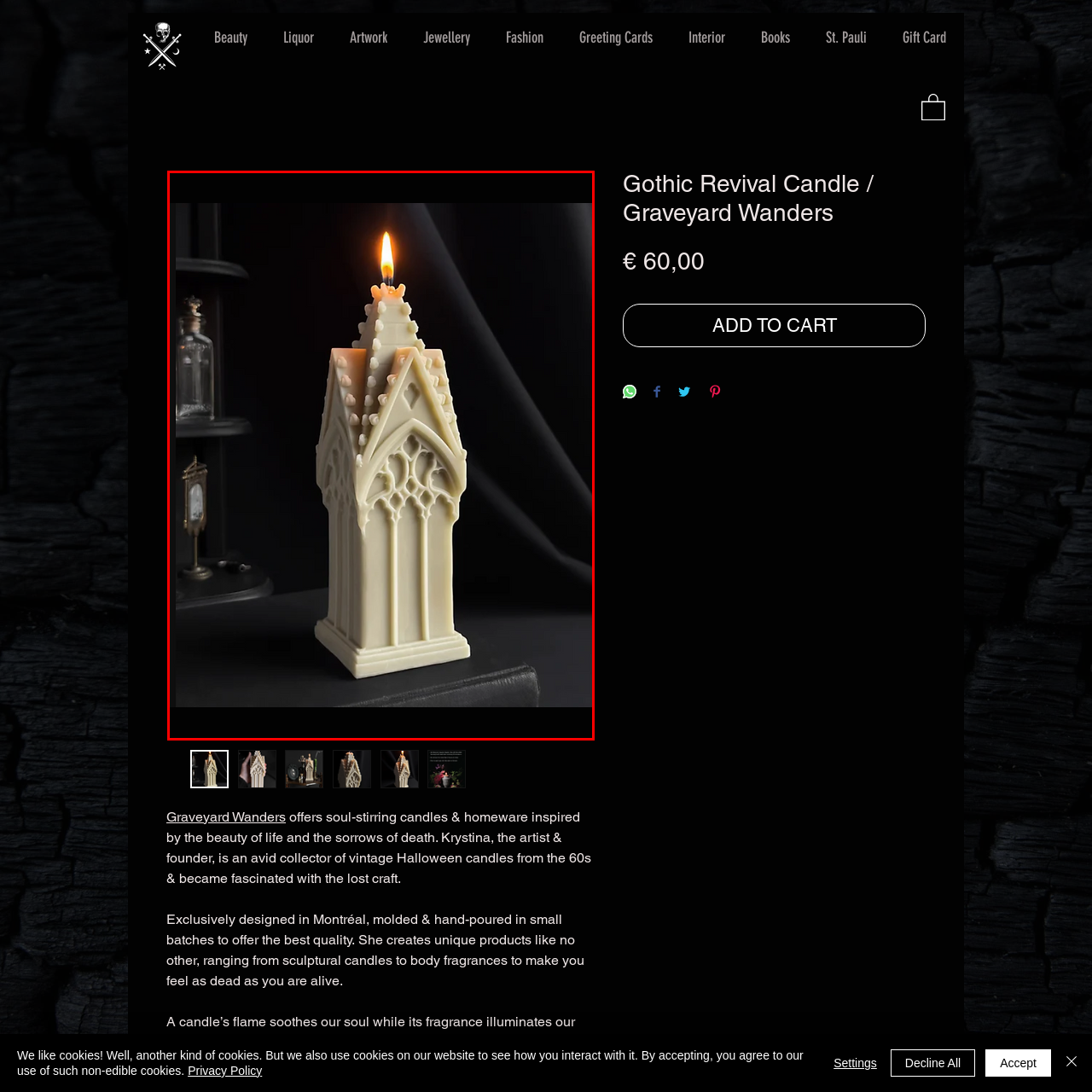Observe the image confined by the red frame and answer the question with a single word or phrase:
What is the color tone of the candle?

Soft ivory